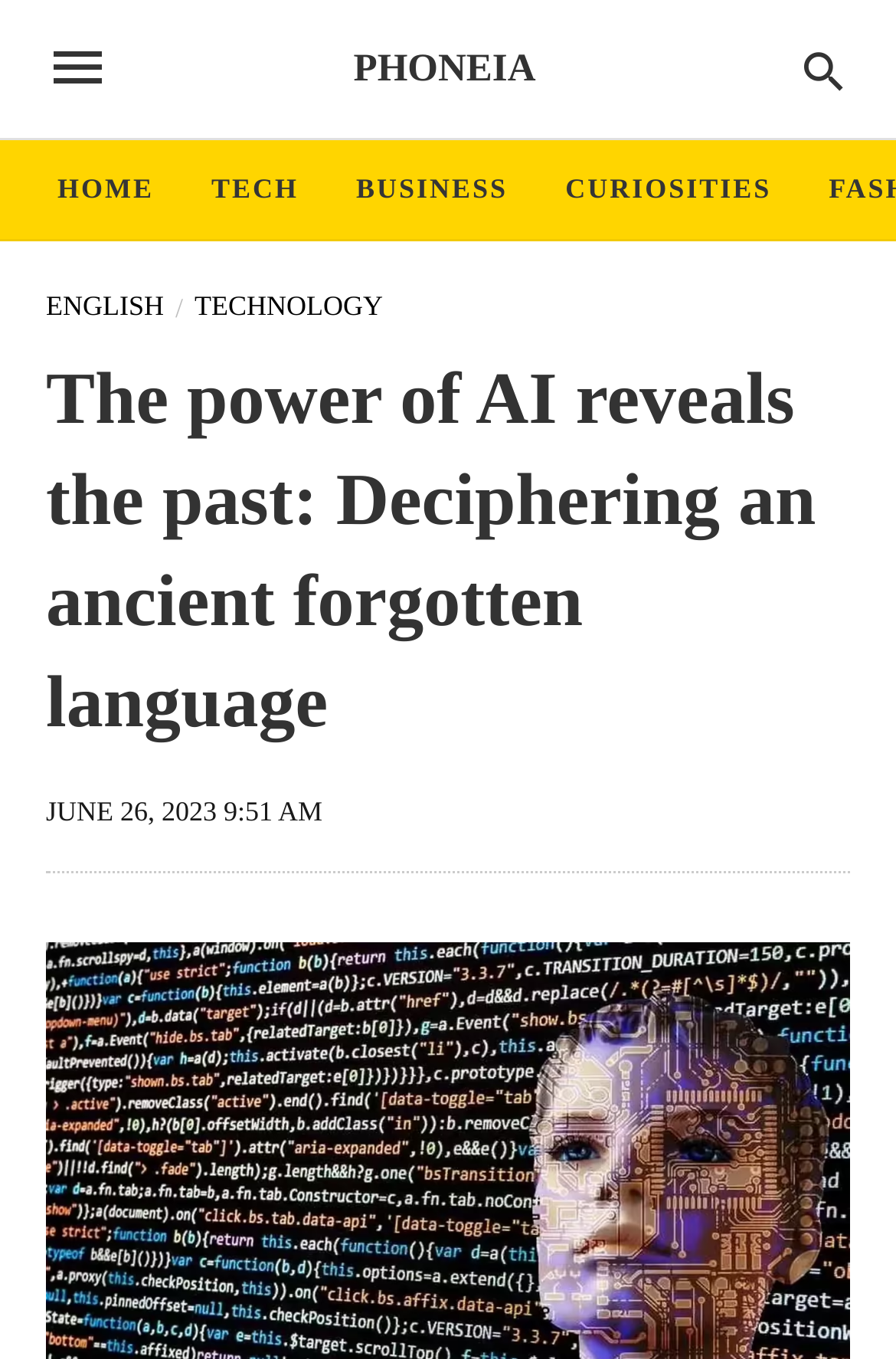Utilize the details in the image to thoroughly answer the following question: What category is the article under?

I found the category of the article by looking at the link elements at the top of the webpage, which include 'HOME', 'TECH', 'BUSINESS', and 'CURIOSITIES'. The article's heading and content suggest that it belongs to the 'TECH' category.